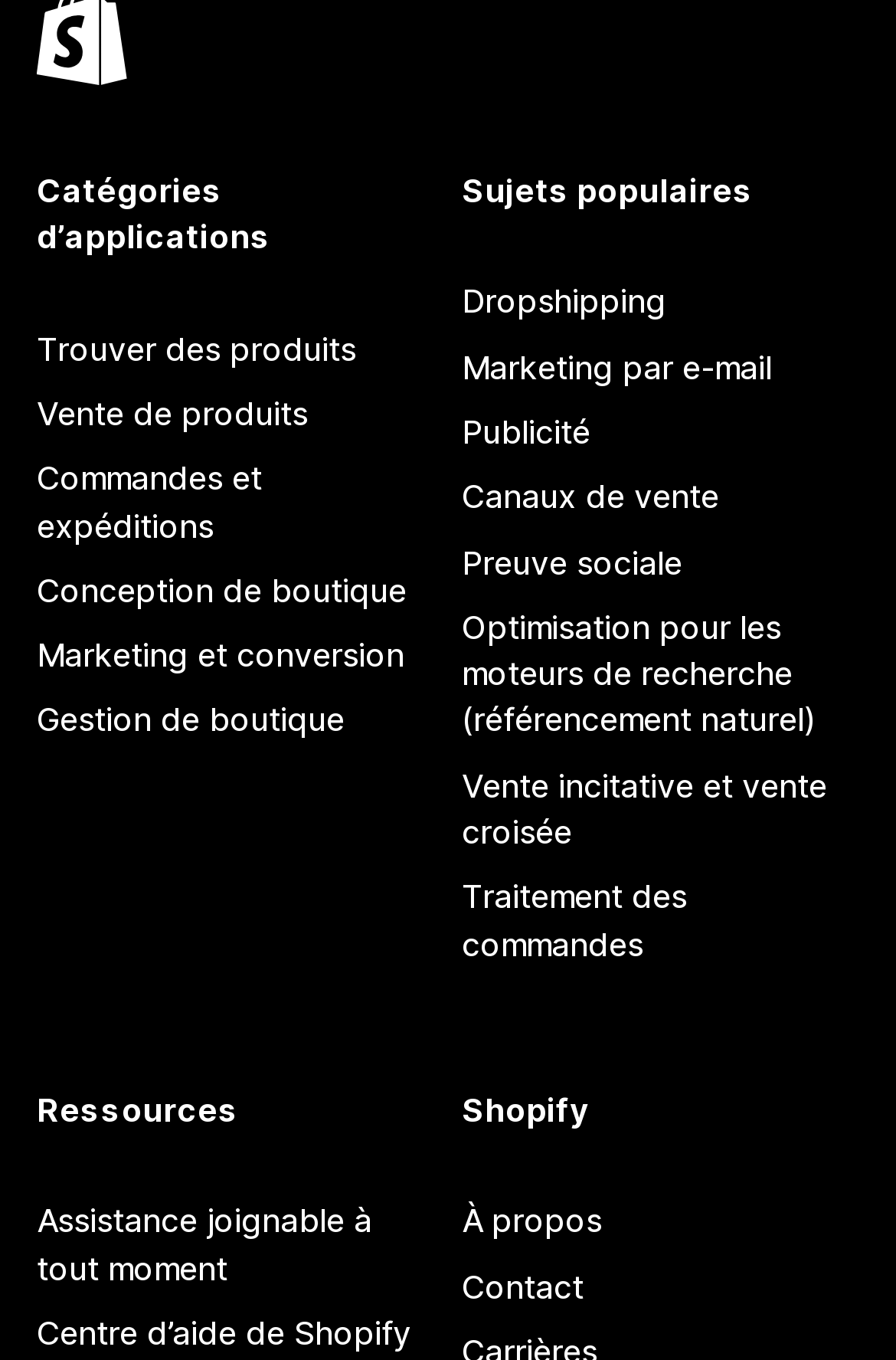Please find the bounding box coordinates of the element that must be clicked to perform the given instruction: "View 'Dropshipping'". The coordinates should be four float numbers from 0 to 1, i.e., [left, top, right, bottom].

[0.515, 0.198, 0.959, 0.246]